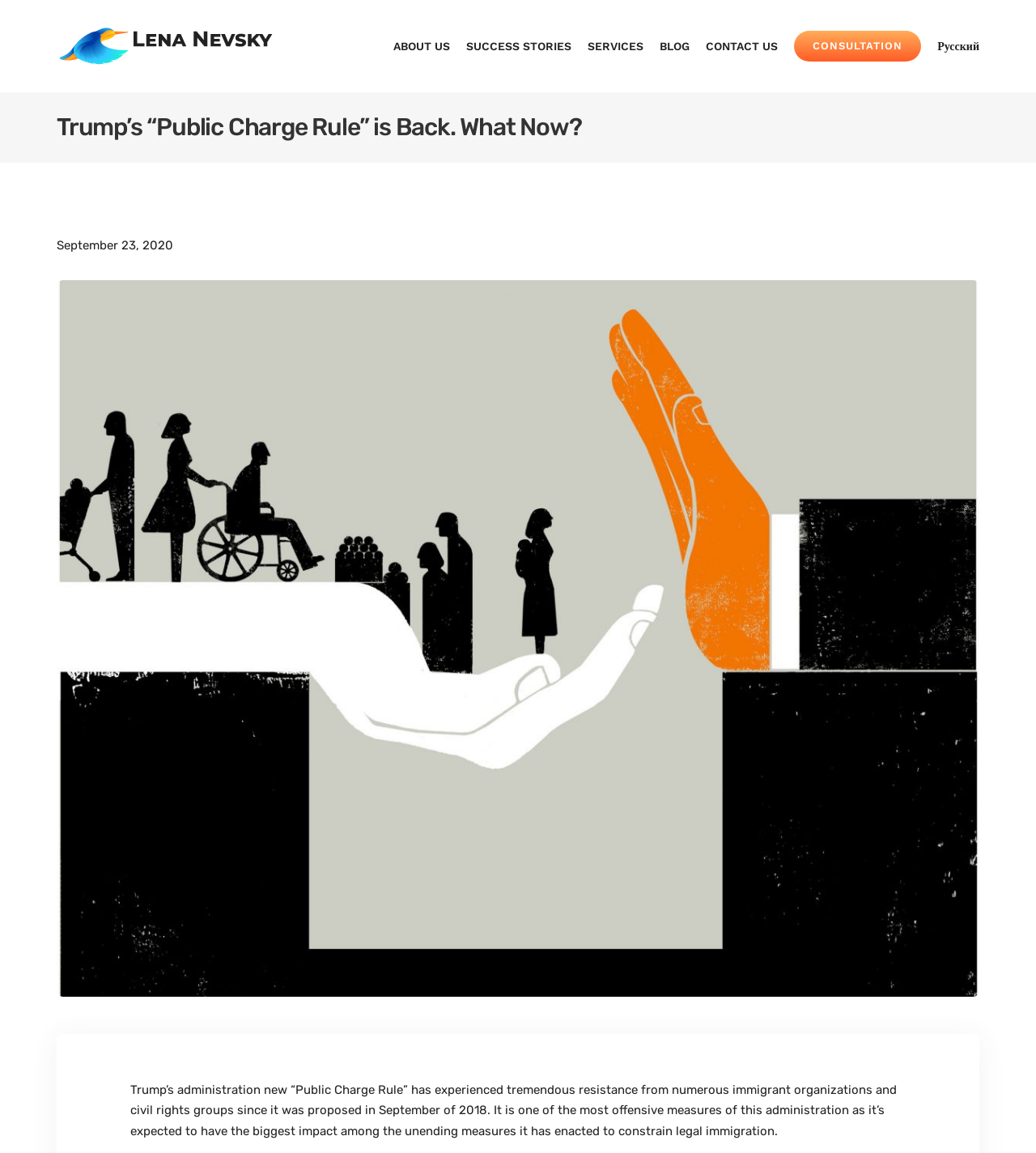Please identify the bounding box coordinates of the area that needs to be clicked to follow this instruction: "Go to Top of the page".

[0.904, 0.874, 0.941, 0.899]